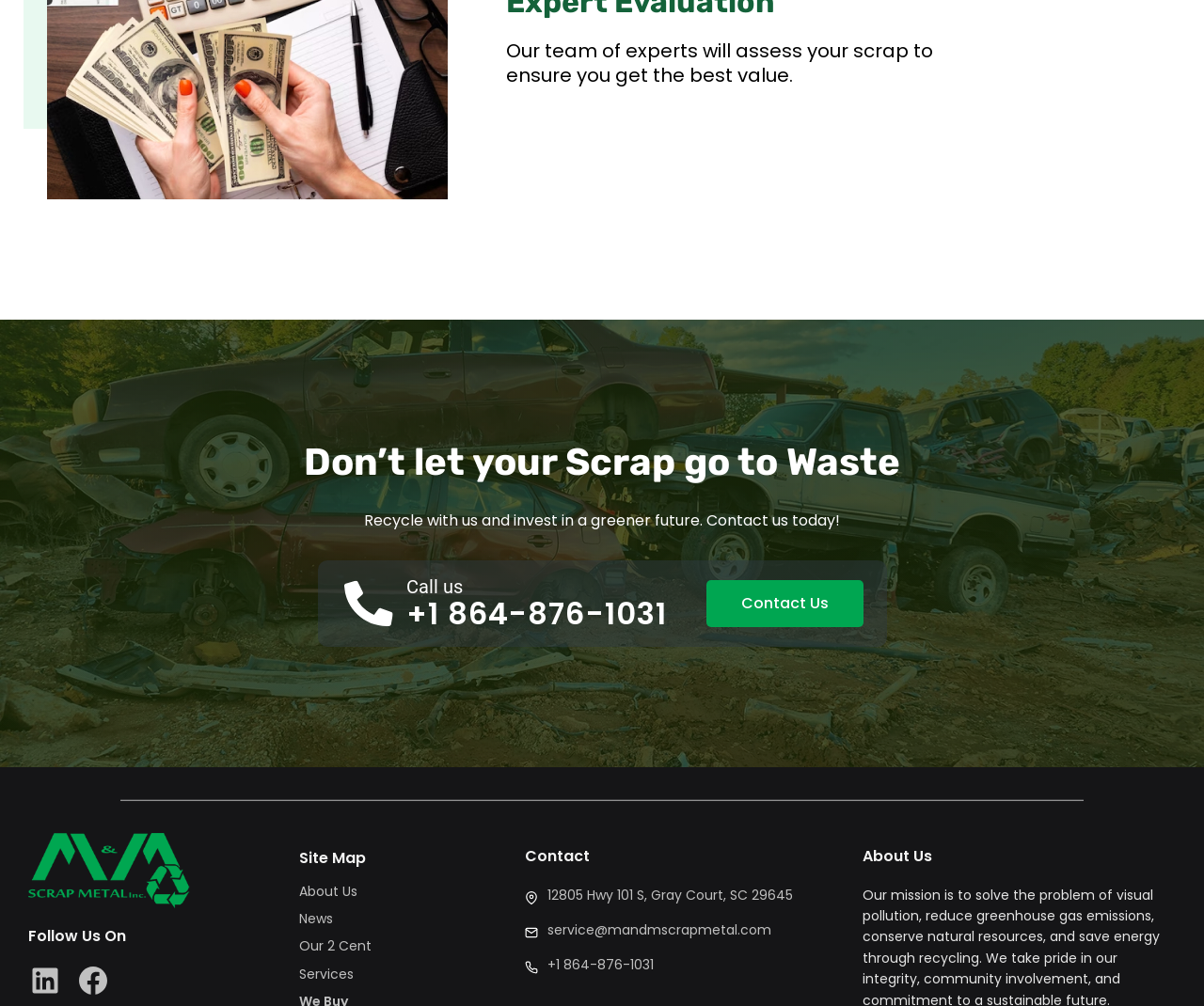Bounding box coordinates must be specified in the format (top-left x, top-left y, bottom-right x, bottom-right y). All values should be floating point numbers between 0 and 1. What are the bounding box coordinates of the UI element described as: Our 2 Cent

[0.248, 0.931, 0.308, 0.95]